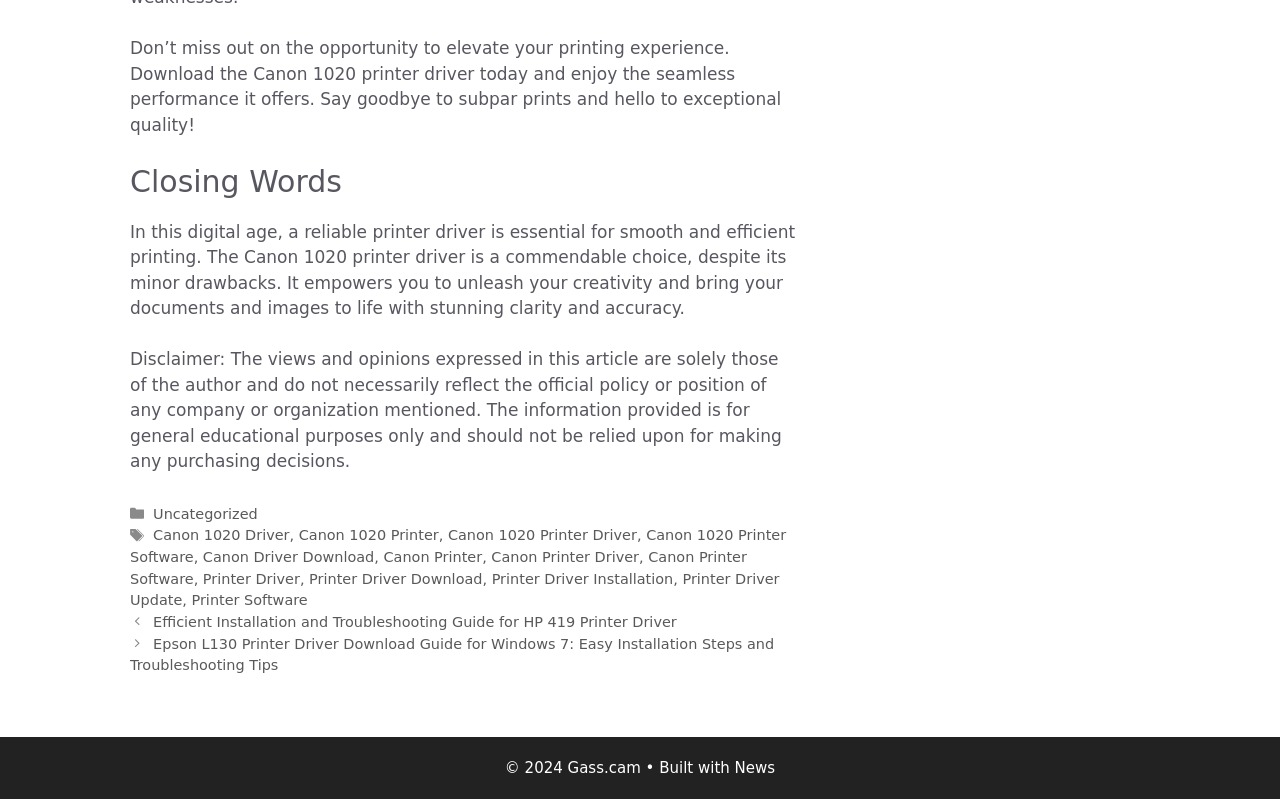What is the last tag mentioned in the footer?
Please respond to the question with a detailed and thorough explanation.

The footer section contains a list of tags, and the last tag mentioned is 'Printer Software', which is a link element.